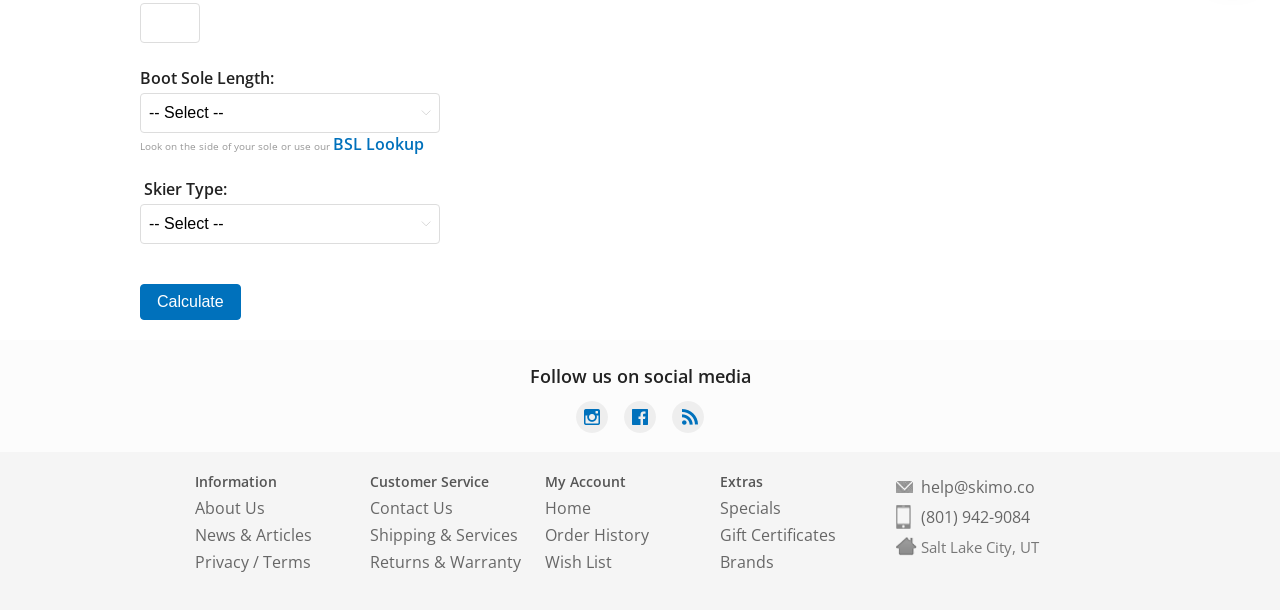Please identify the bounding box coordinates of the region to click in order to complete the task: "Click Calculate". The coordinates must be four float numbers between 0 and 1, specified as [left, top, right, bottom].

[0.109, 0.465, 0.188, 0.524]